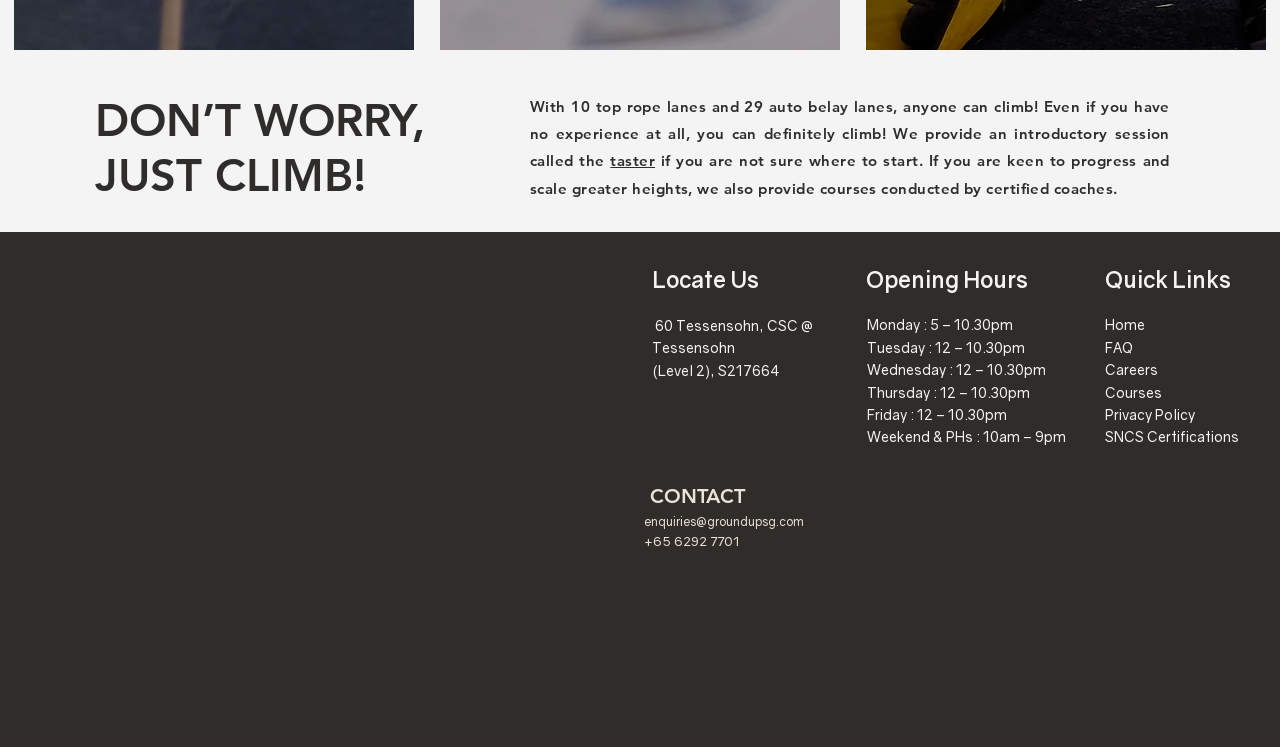Give a concise answer using only one word or phrase for this question:
What is the name of the climbing gym?

Ground Up Climbing